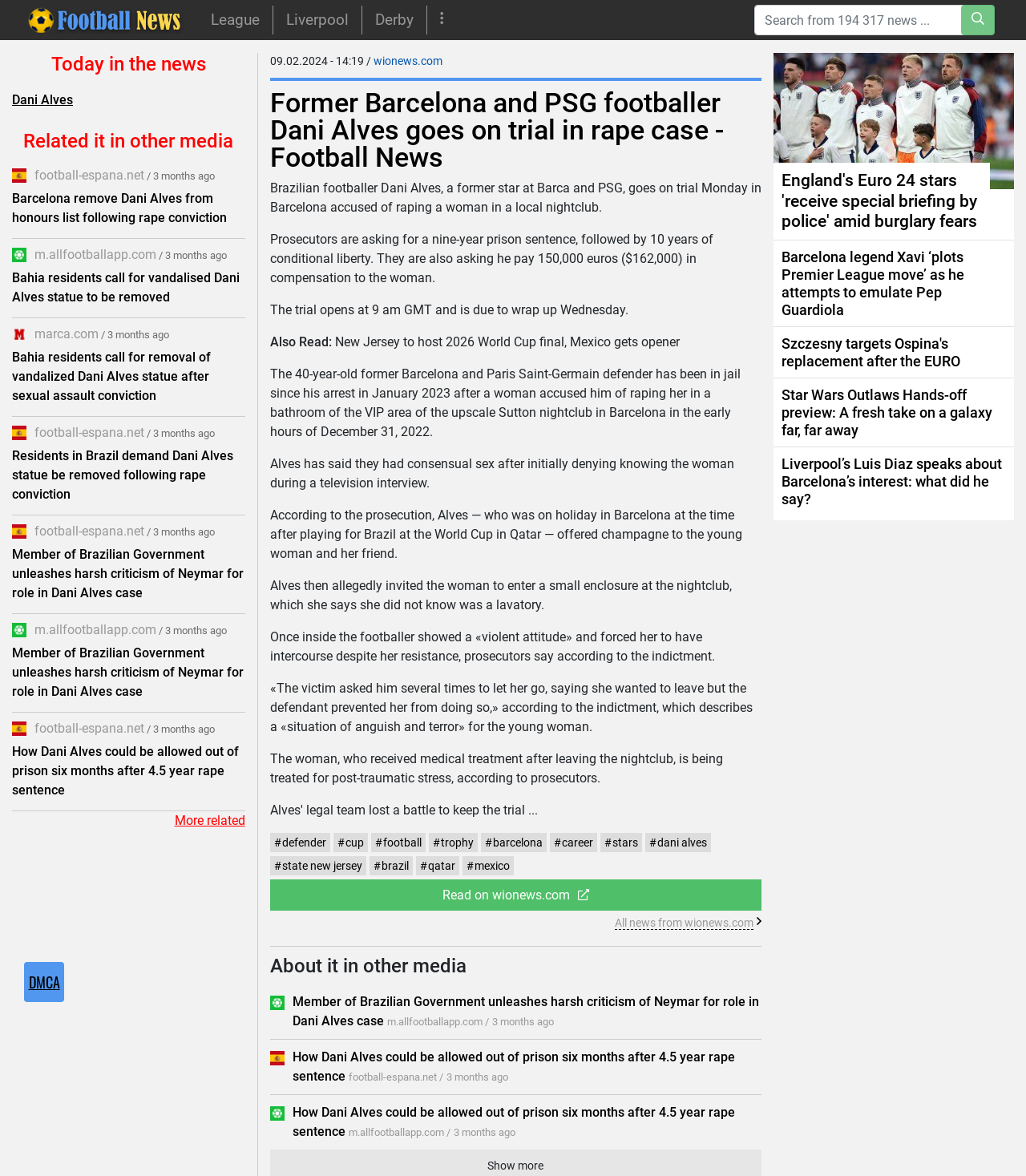Please locate the bounding box coordinates of the element that needs to be clicked to achieve the following instruction: "Read the full article on wionews.com". The coordinates should be four float numbers between 0 and 1, i.e., [left, top, right, bottom].

[0.263, 0.748, 0.742, 0.774]